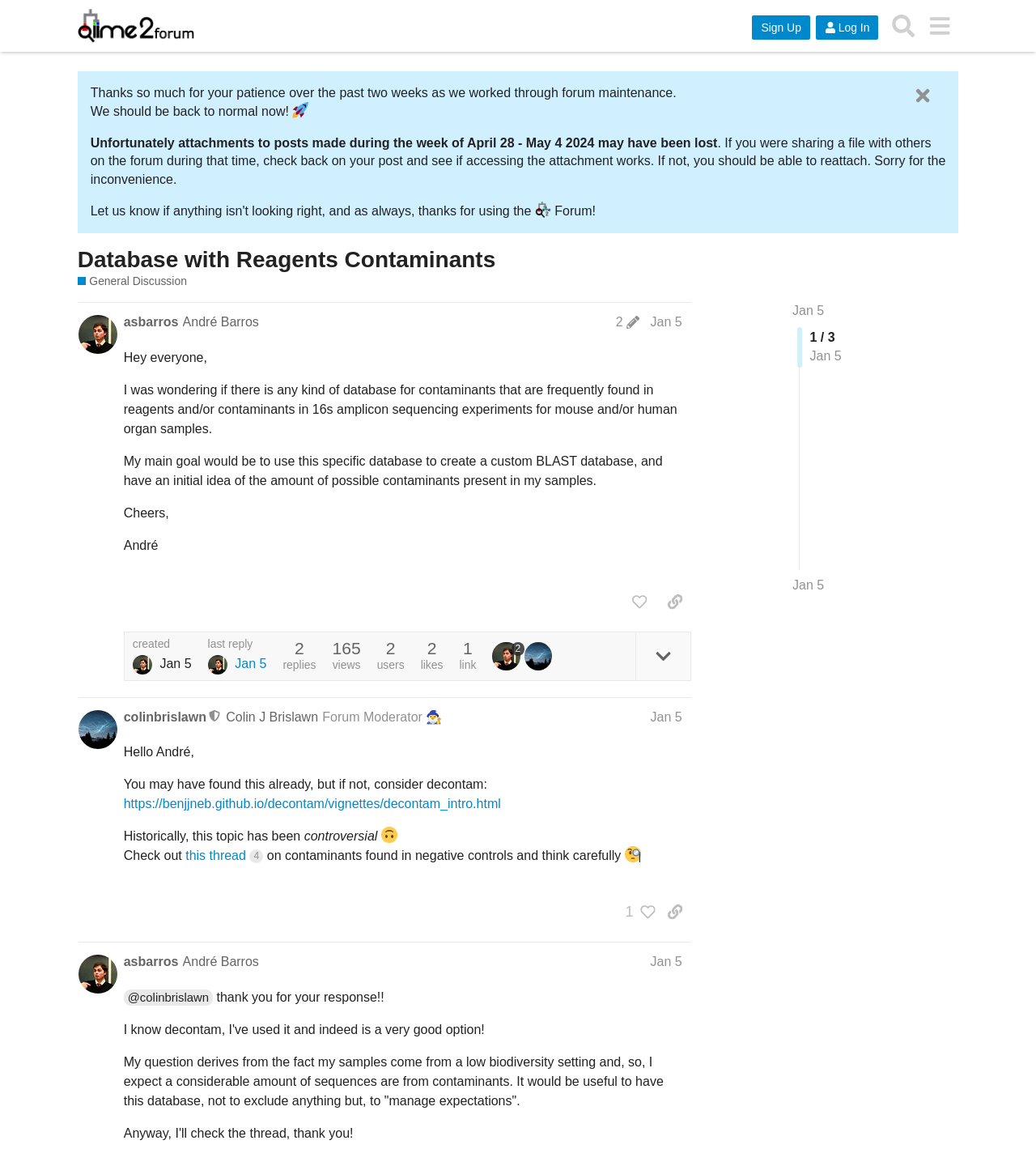What is the username of the moderator who replied to the post?
Please respond to the question with a detailed and informative answer.

The username of the moderator who replied to the post can be found in the 'post #2 by @username' region, where it says 'colinbrislawn'.